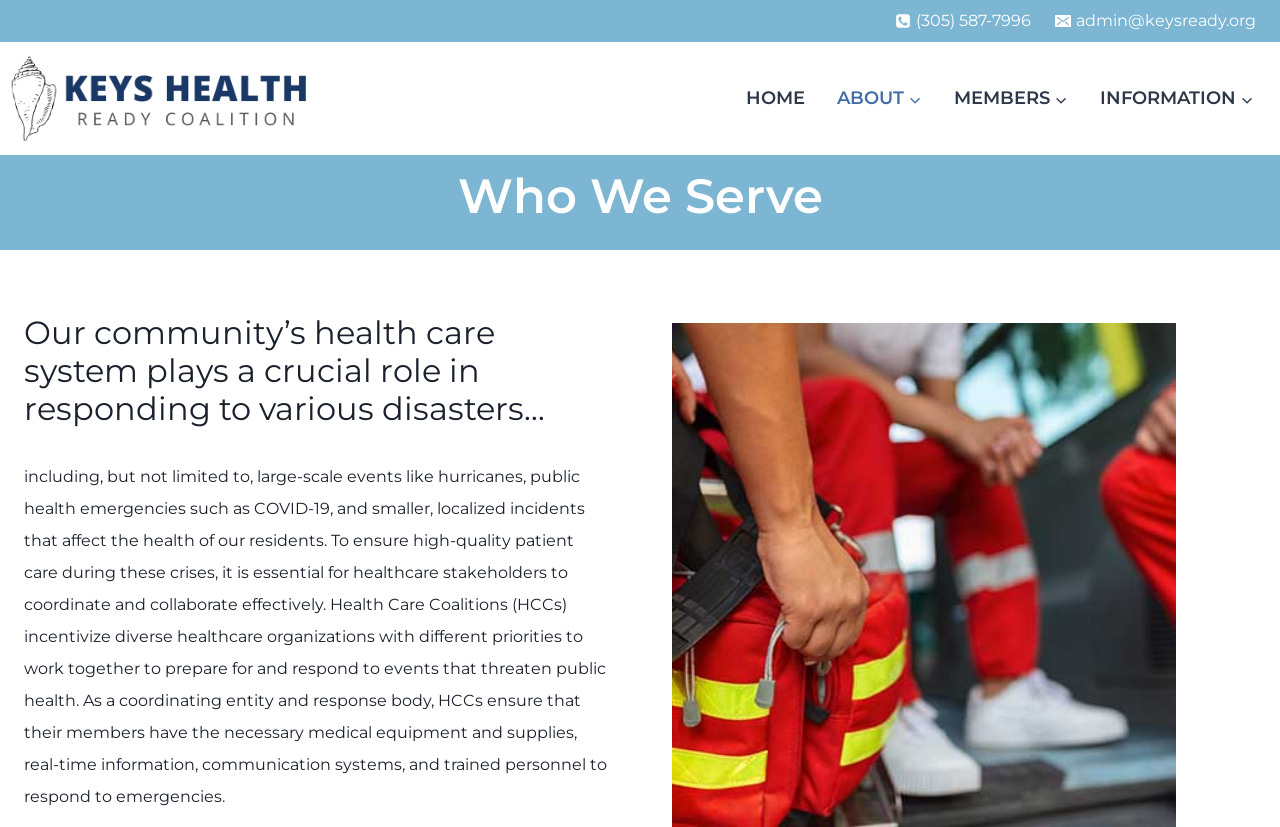Create a detailed description of the webpage's content and layout.

The webpage is about the Keys Ready Healthcare Coalition, specifically the "Who We Serve" section. At the top right corner, there is a phone icon with the phone number "(305) 587-7996" next to it, and an email icon with the email address "admin@keysready.org" beside it. 

On the top left, there is a logo of the Keys Ready Healthcare Coalition, which is also a link to the homepage. Below the logo, there is a primary navigation menu with links to "HOME", "ABOUT", "MEMBERS", "INFORMATION", and their respective child menus.

The main content of the page is headed by a title "Who We Serve" at the top. Below the title, there is a paragraph of text explaining the crucial role of the healthcare system in responding to disasters and emergencies, and the importance of healthcare stakeholders coordinating and collaborating to ensure high-quality patient care. This is followed by another paragraph of text describing the role of Health Care Coalitions (HCCs) in preparing for and responding to public health emergencies.